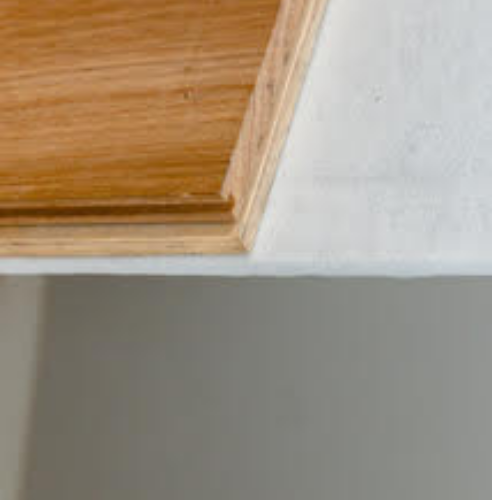Describe every significant element in the image thoroughly.

The image features a close-up view of a corner of premium flooring material, possibly a type of engineered wood or laminate. The visible edge showcases a smooth finish, emphasizing the wood grain and the sleek design typical of high-quality flooring solutions. This image is likely representative of the AngelStep® 630 acoustic underlay, known for its 4mm thickness and remarkable acoustic properties, enhancing the performance of vinyl flooring. Designed to effectively dampen both impact and airborne noise, this underlay ensures a quieter indoor environment. Its polyester structure not only absorbs energy and sound from above and below but also maintains its performance under the weight of heavy furniture or appliances, making it a suitable choice for a variety of applications such as residential apartments, commercial offices, and schools.